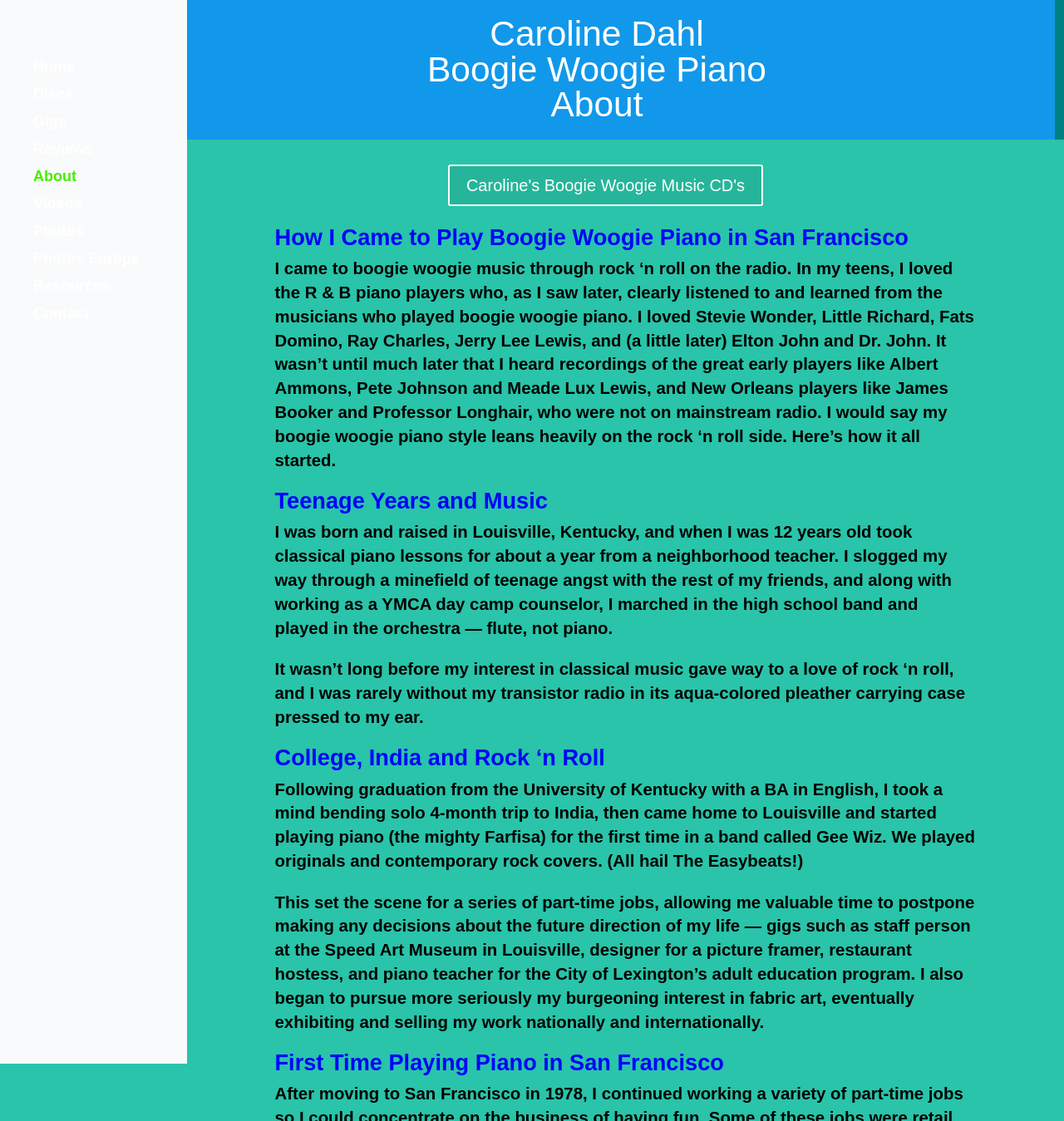Pinpoint the bounding box coordinates of the clickable element needed to complete the instruction: "View Caroline's Boogie Woogie Music CD's". The coordinates should be provided as four float numbers between 0 and 1: [left, top, right, bottom].

[0.421, 0.147, 0.717, 0.184]